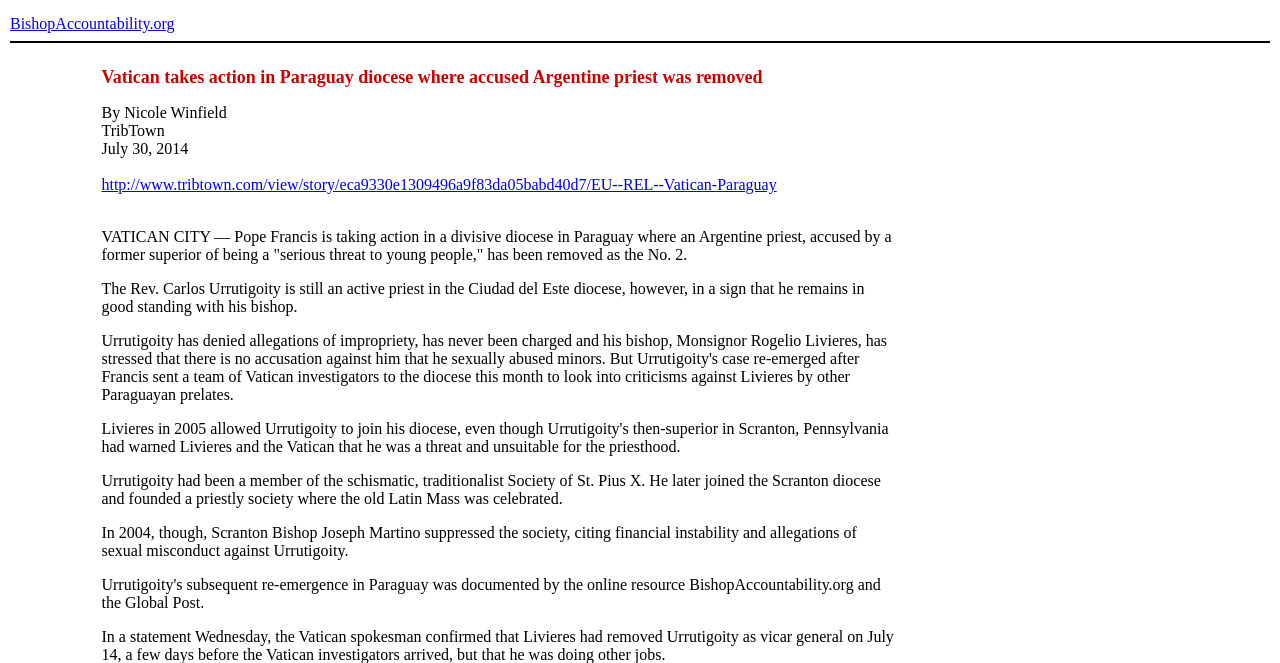Provide a one-word or short-phrase response to the question:
What is the occupation of Carlos Urrutigoity?

Priest